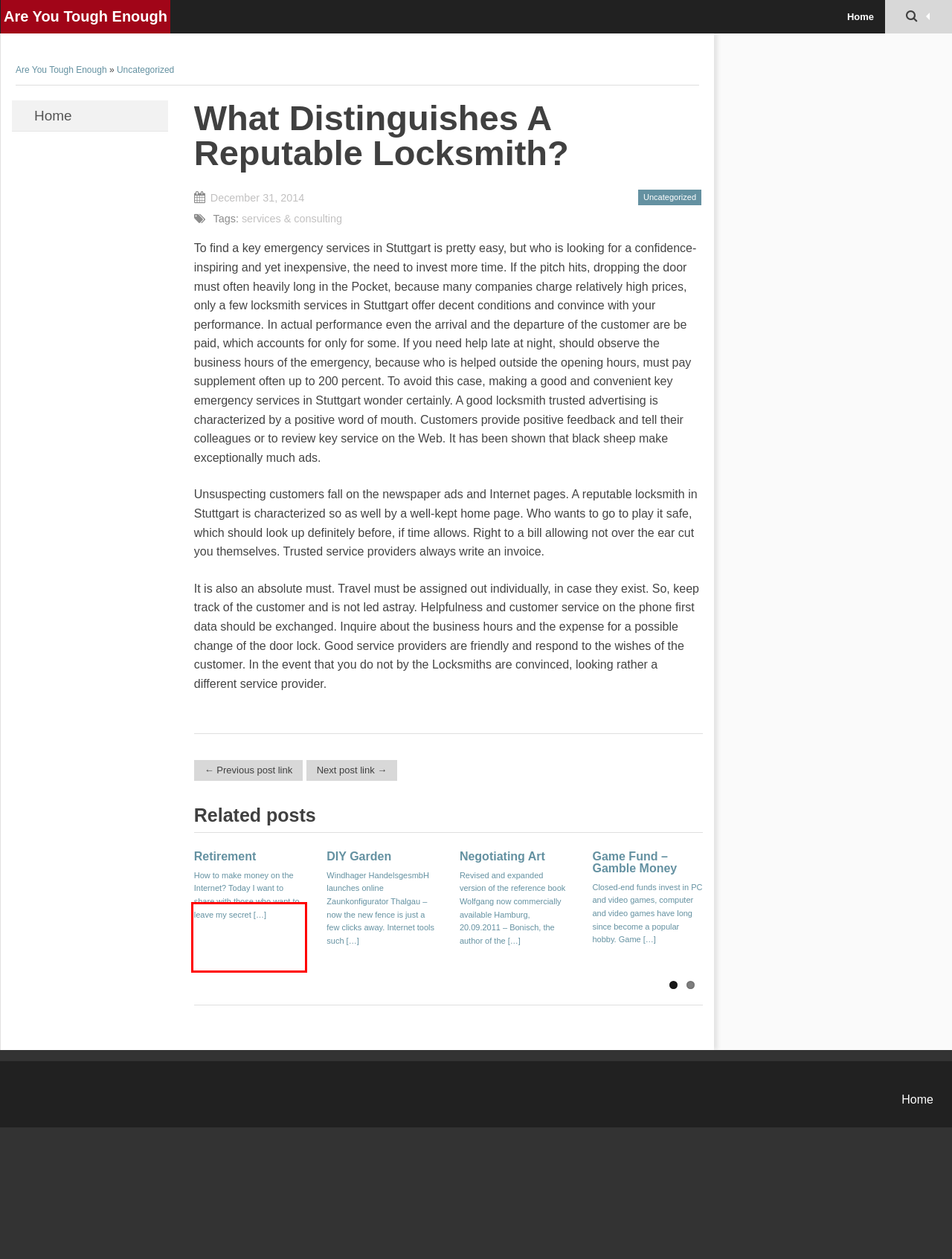Using the provided webpage screenshot, recognize the text content in the area marked by the red bounding box.

Game consoles are the direct competitor to the Games PC higher faster further whether you converse on the PC or […]